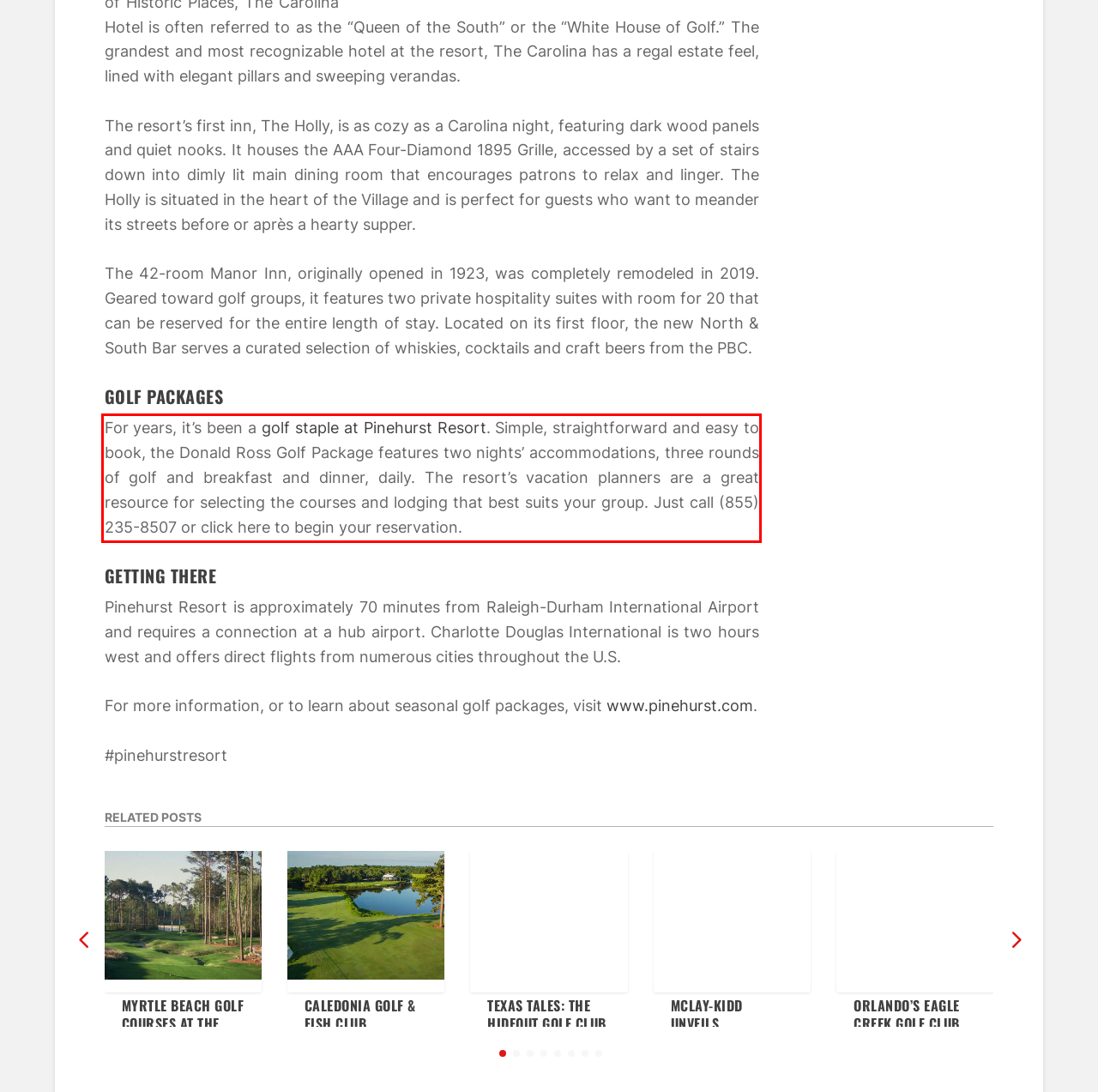You have a screenshot of a webpage with a UI element highlighted by a red bounding box. Use OCR to obtain the text within this highlighted area.

For years, it’s been a golf staple at Pinehurst Resort. Simple, straightforward and easy to book, the Donald Ross Golf Package features two nights’ accommodations, three rounds of golf and breakfast and dinner, daily. The resort’s vacation planners are a great resource for selecting the courses and lodging that best suits your group. Just call (855) 235-8507 or click here to begin your reservation.